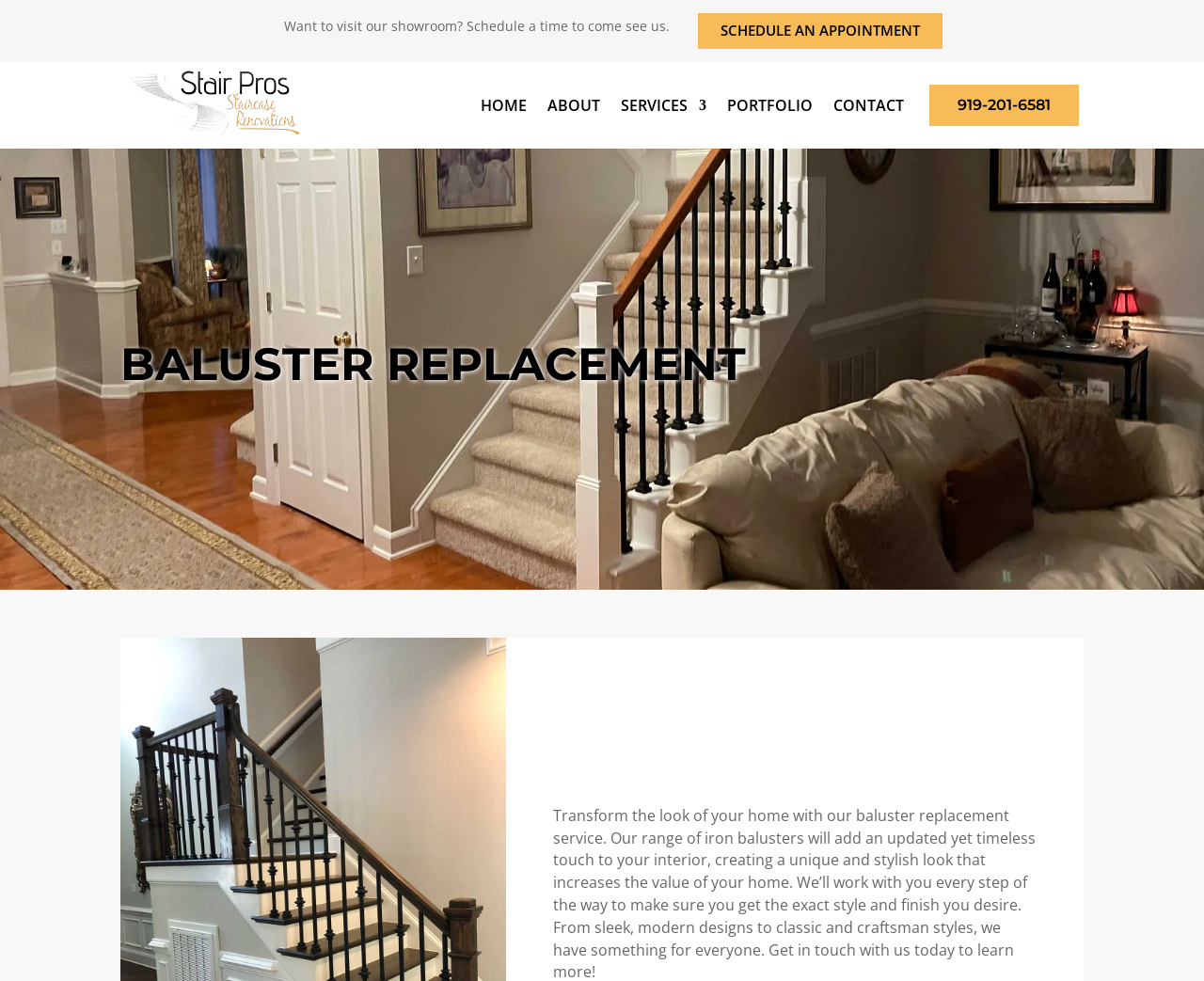What is the call-to-action on the webpage?
Please answer the question as detailed as possible based on the image.

The link 'SCHEDULE AN APPOINTMENT' is displayed on the webpage, which is a call-to-action that encourages customers to take a specific action, in this case, scheduling an appointment.